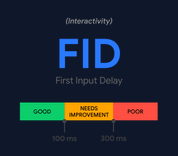What is the maximum FID time for the 'Good' zone?
Please answer the question as detailed as possible.

The image features a visual scale with three color-coded zones, and the 'Good' zone is represented by the green color, which corresponds to FID times of 100 milliseconds or less.